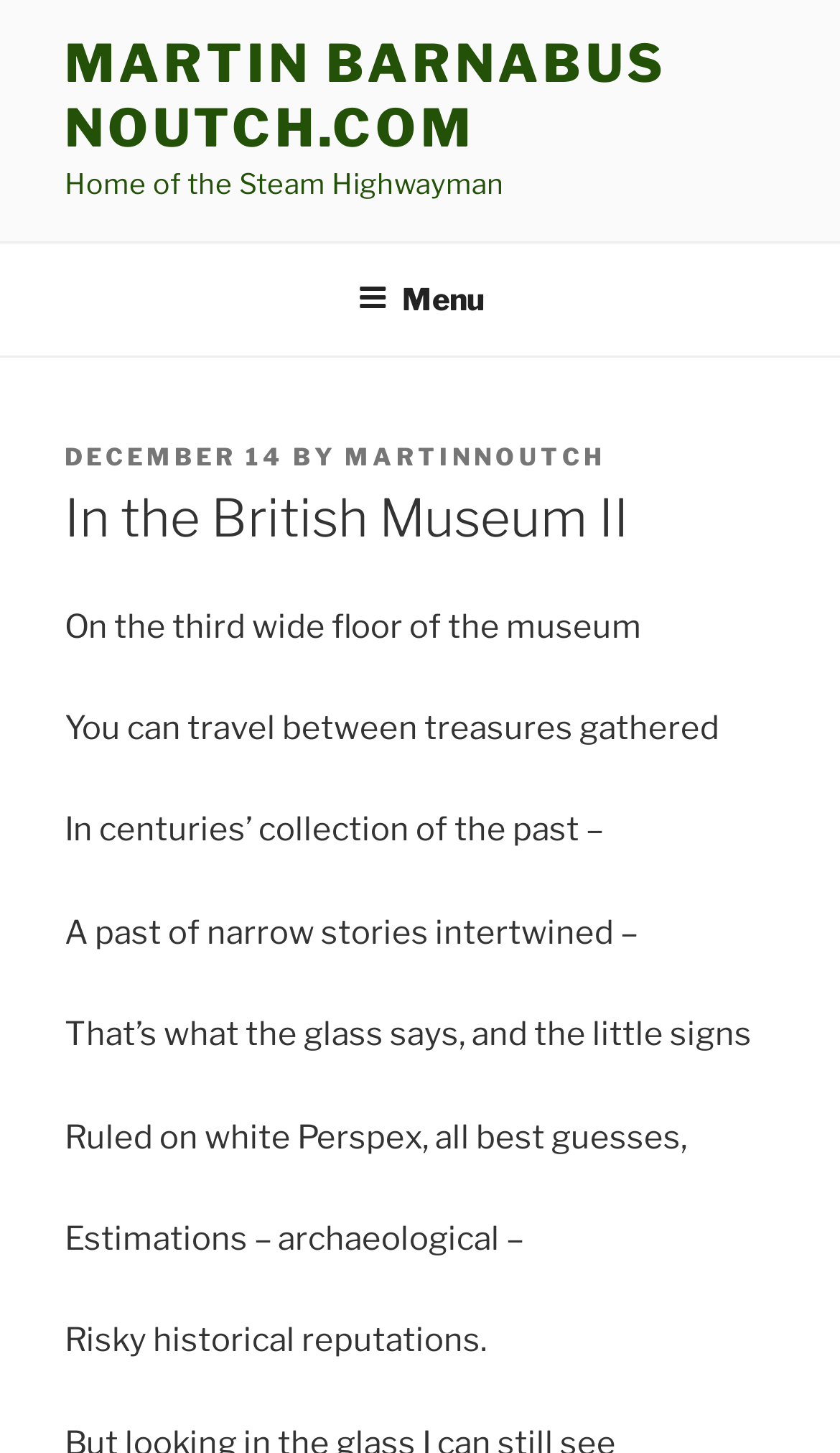Carefully examine the image and provide an in-depth answer to the question: What is the name of the website?

The name of the website can be found at the top of the webpage, where it says 'MARTIN BARNABUS NOUTCH.COM' in a link format.